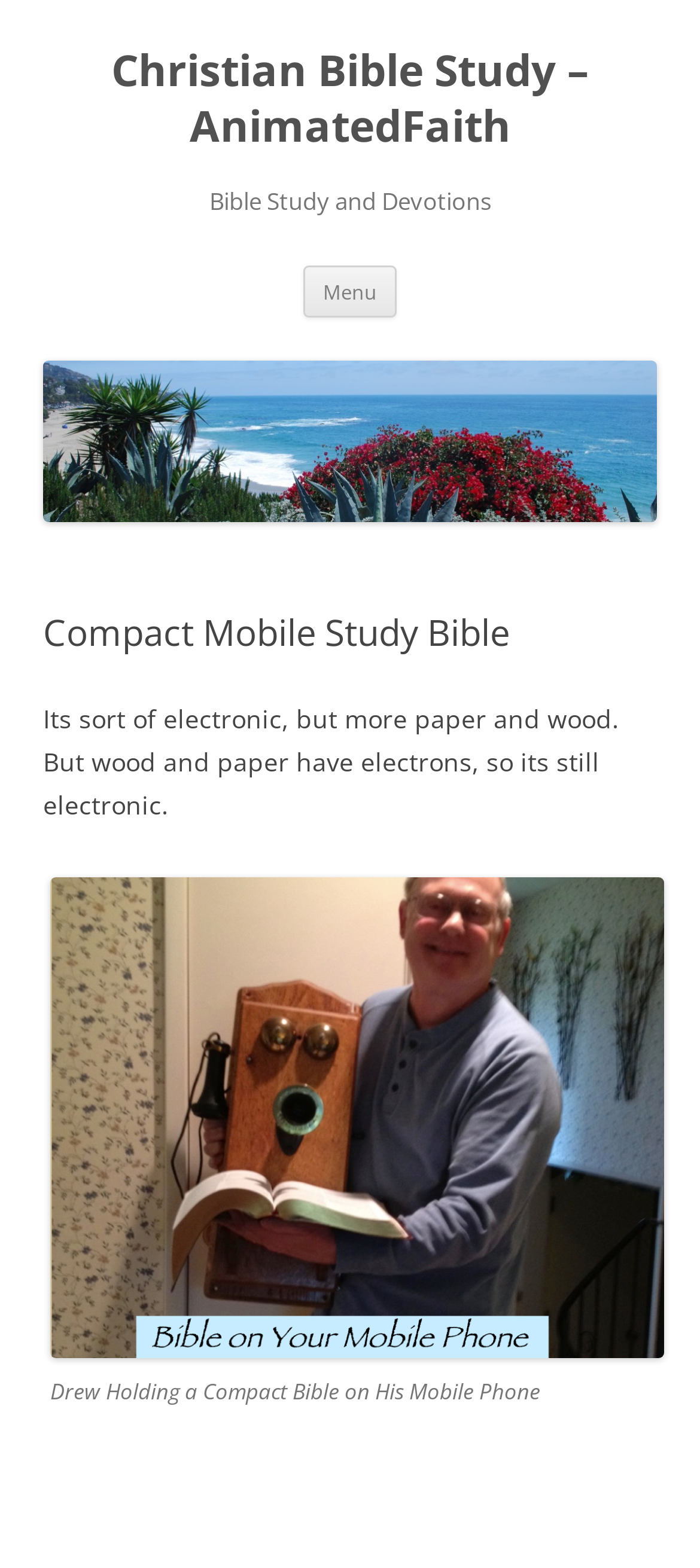Determine the bounding box for the described HTML element: "Menu". Ensure the coordinates are four float numbers between 0 and 1 in the format [left, top, right, bottom].

[0.433, 0.169, 0.567, 0.203]